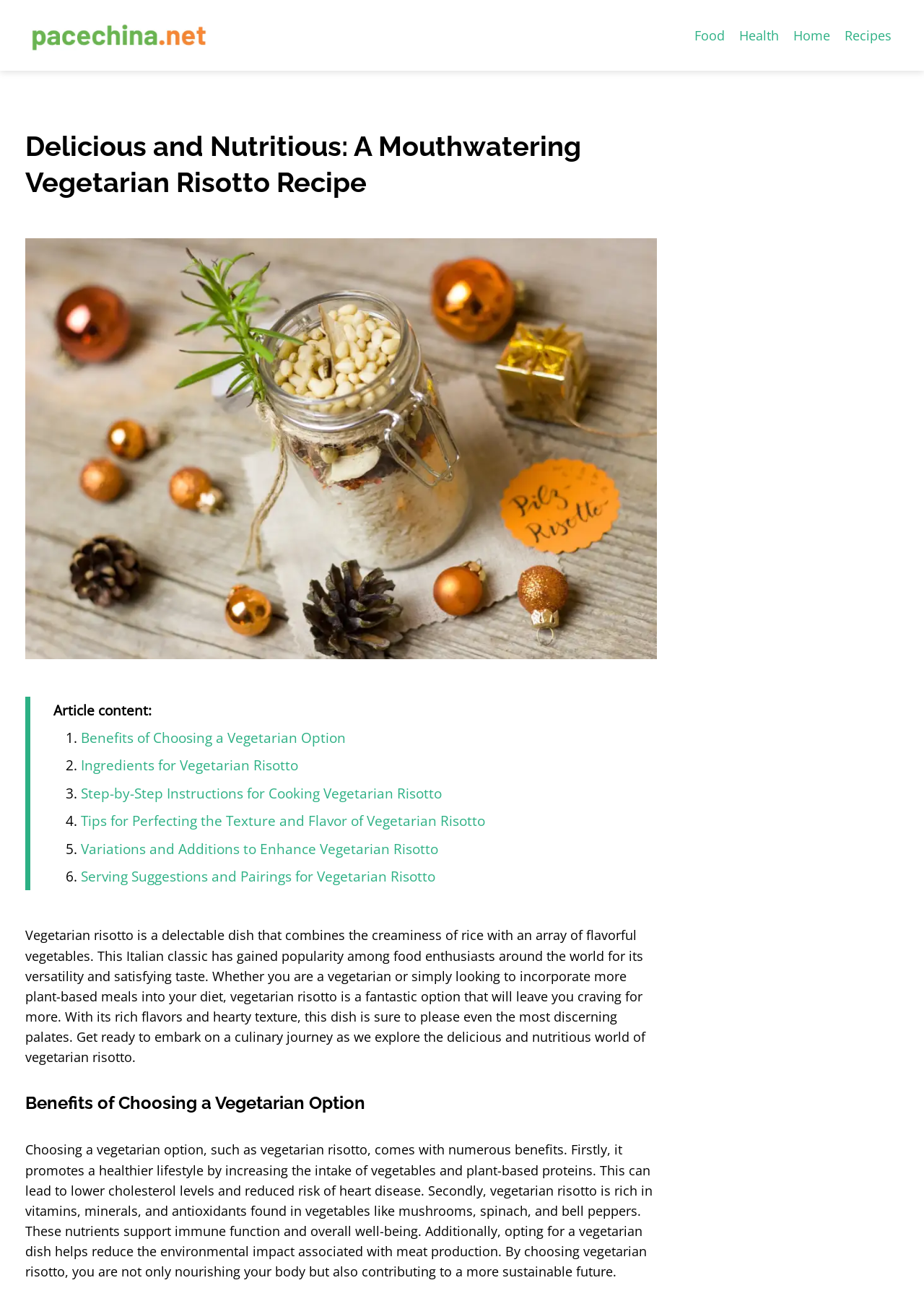Given the description "Home", determine the bounding box of the corresponding UI element.

[0.851, 0.018, 0.906, 0.037]